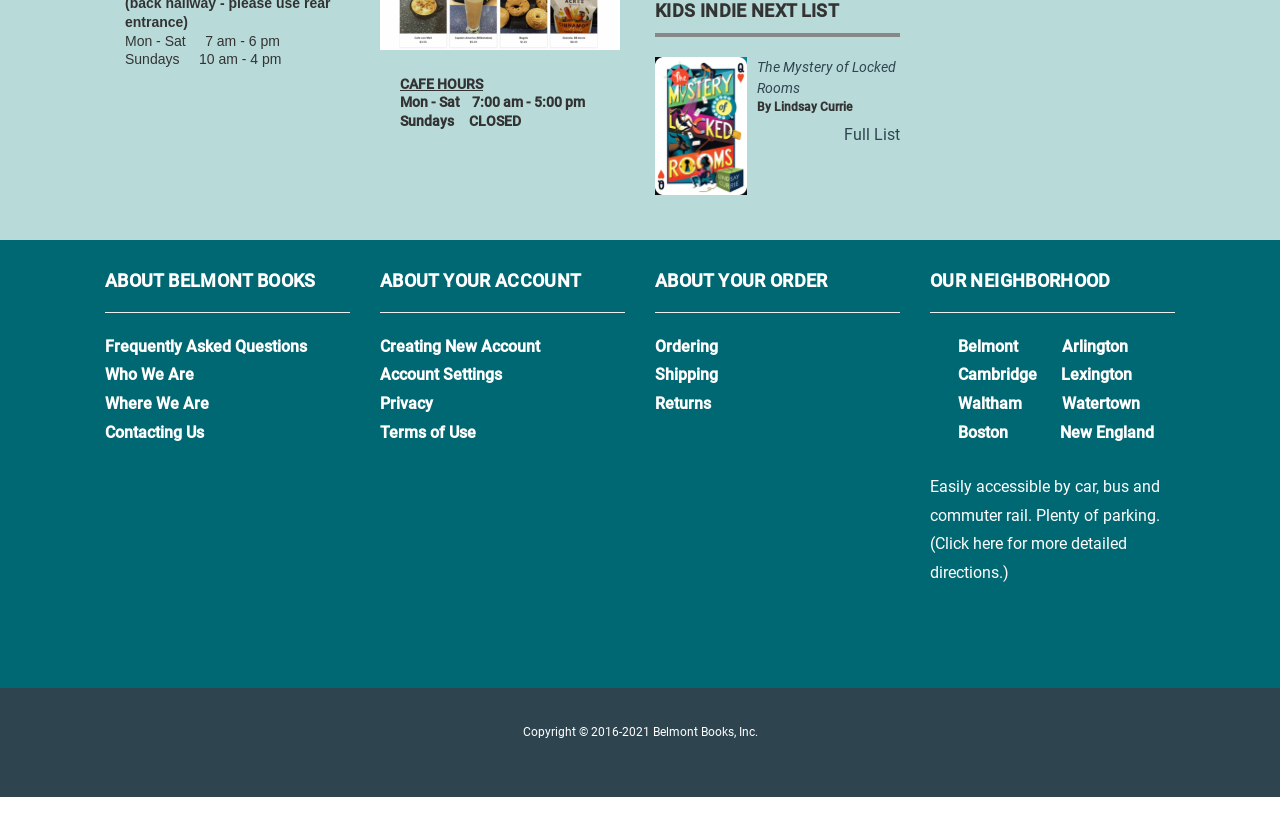Answer the following in one word or a short phrase: 
What are the cafe hours on Sundays?

CLOSED